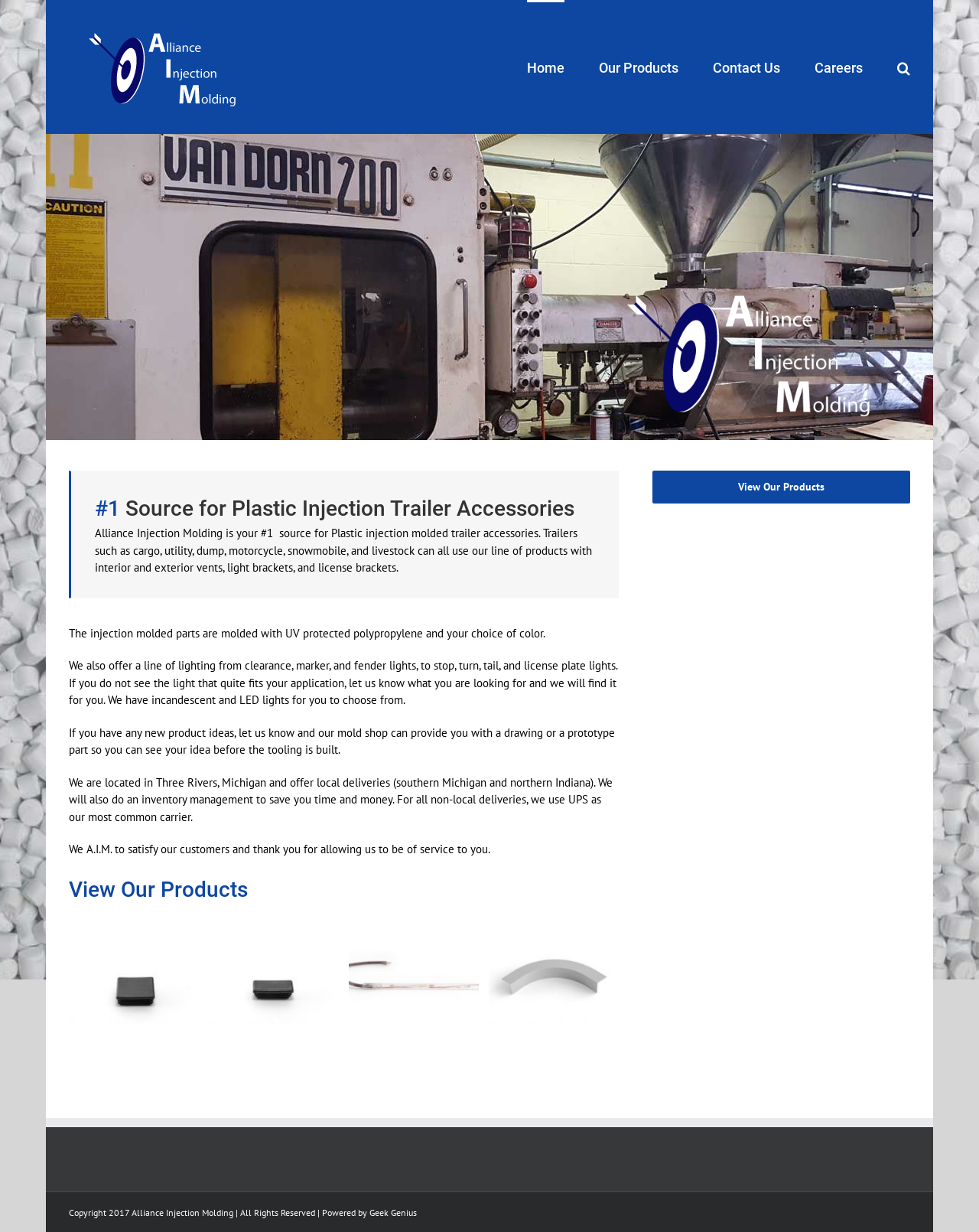What is the purpose of the 'View Our Products' button?
Provide an in-depth answer to the question, covering all aspects.

The 'View Our Products' button is a call-to-action that allows customers to view the products offered by Alliance Injection Molding, which includes plastic injection molded trailer accessories and lighting products.